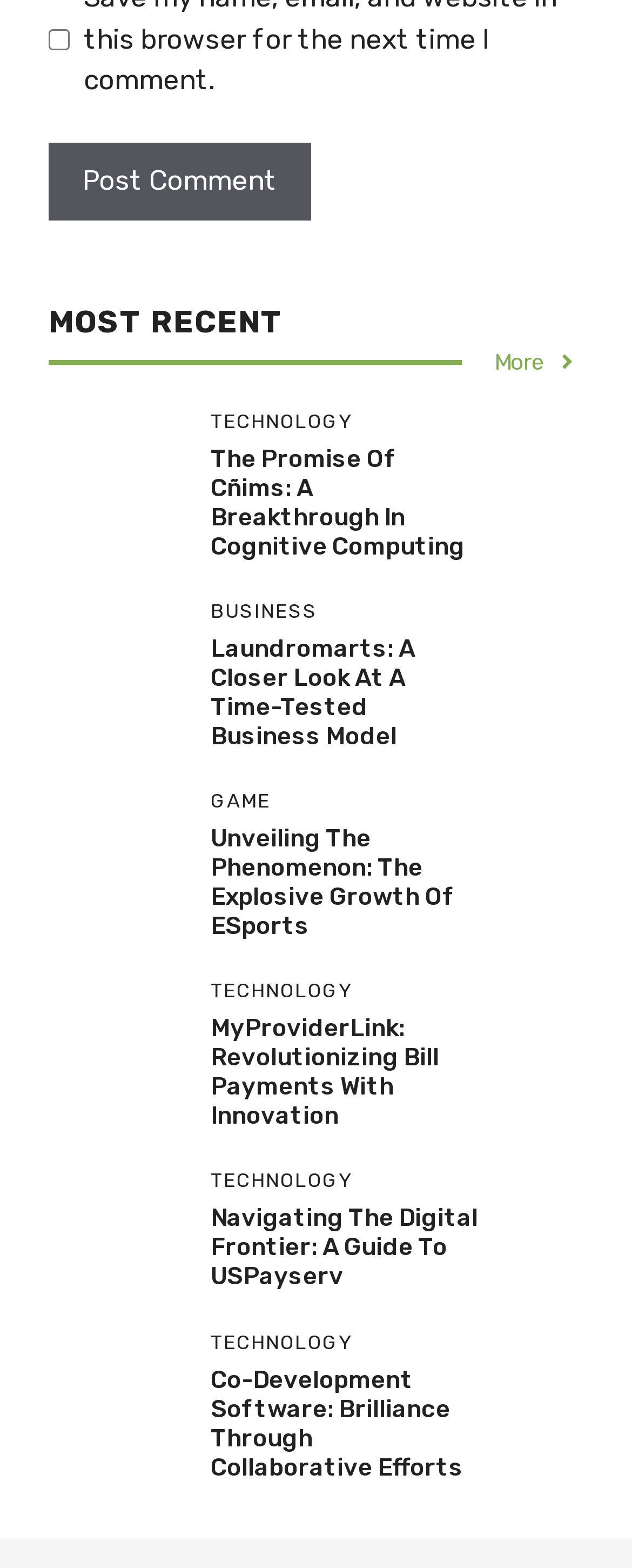Locate the bounding box coordinates of the area where you should click to accomplish the instruction: "Check the link of 'myproviderlink'".

[0.077, 0.634, 0.282, 0.717]